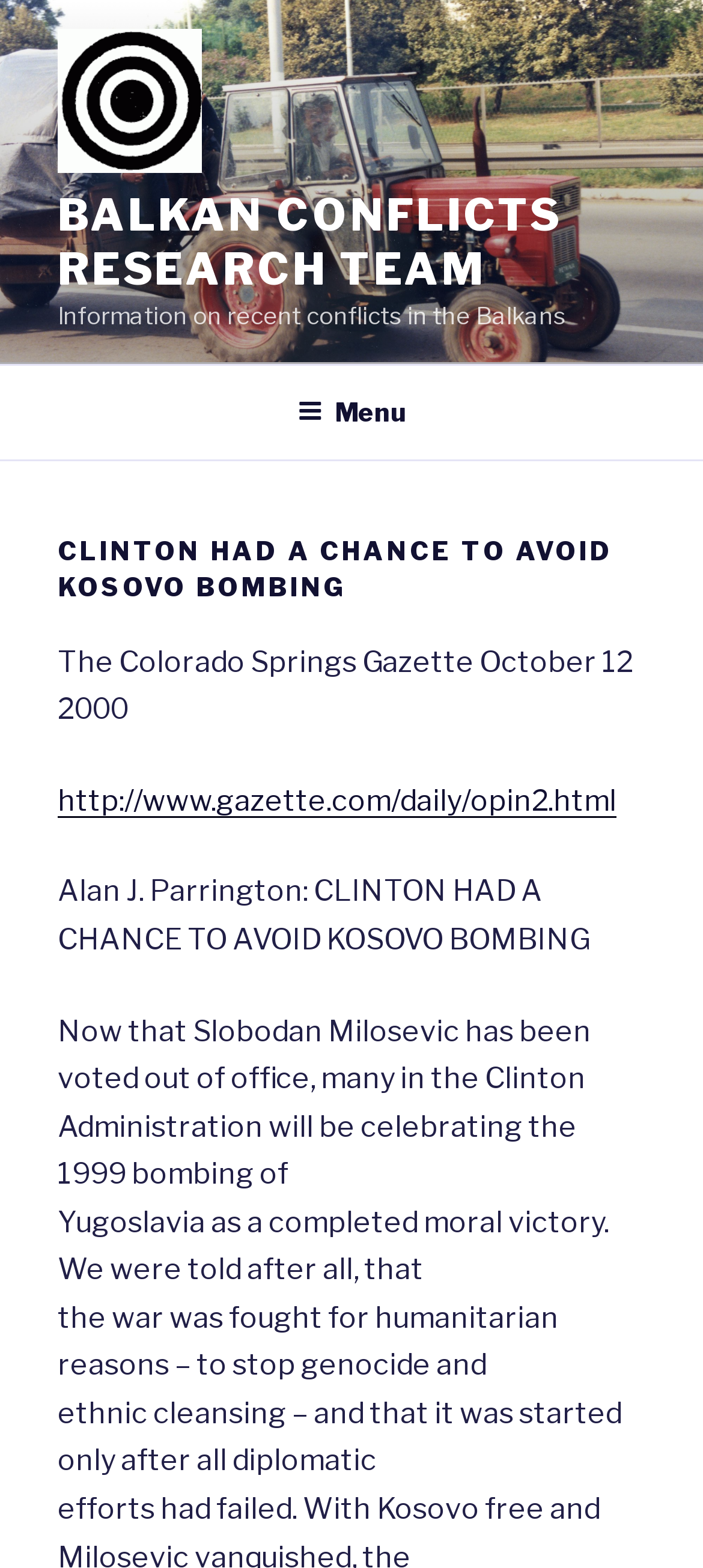Please specify the bounding box coordinates in the format (top-left x, top-left y, bottom-right x, bottom-right y), with values ranging from 0 to 1. Identify the bounding box for the UI component described as follows: Balkan Conflicts Research Team

[0.082, 0.12, 0.799, 0.188]